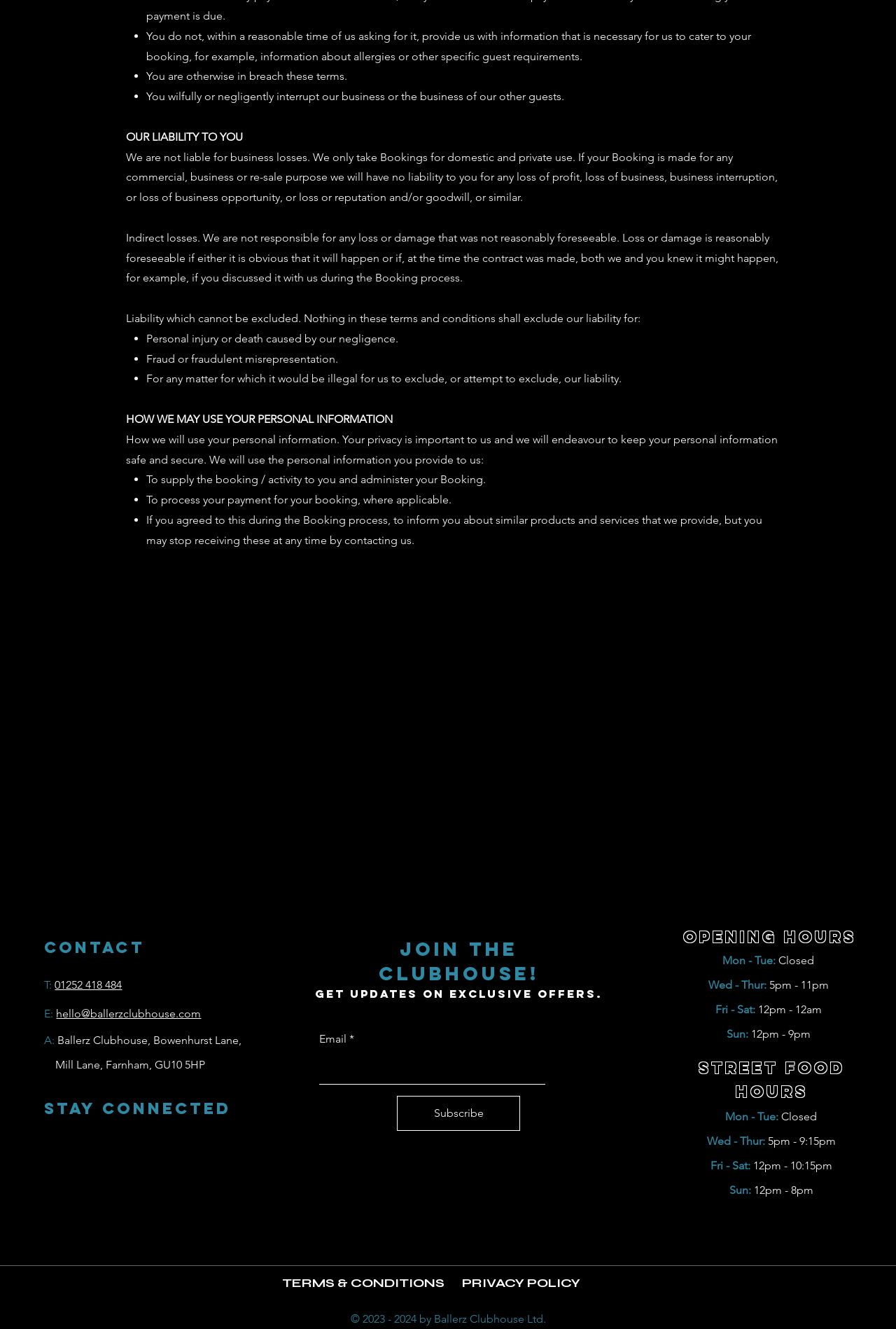Using the given element description, provide the bounding box coordinates (top-left x, top-left y, bottom-right x, bottom-right y) for the corresponding UI element in the screenshot: PRIVACY POLICY

[0.516, 0.959, 0.648, 0.971]